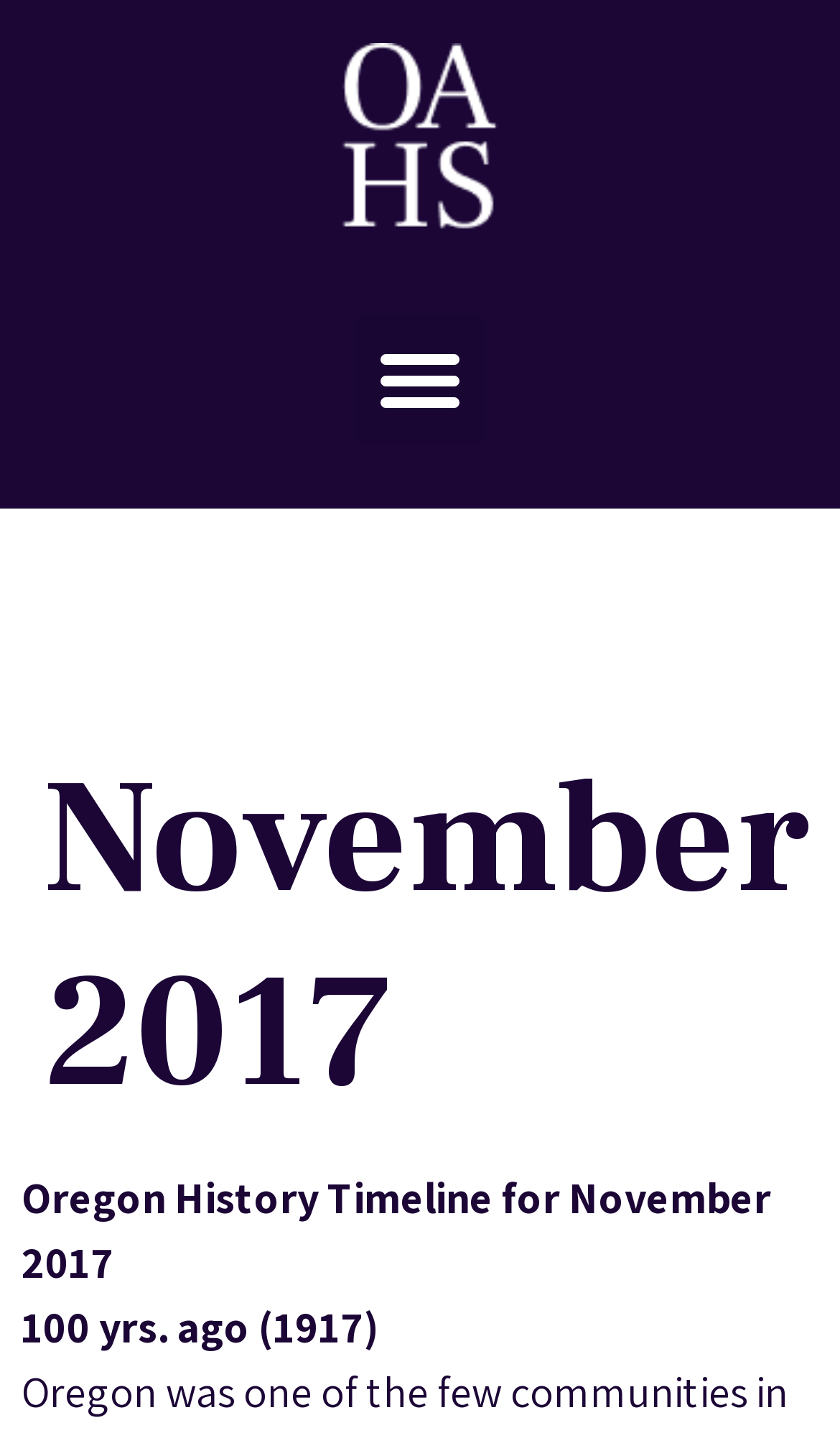Use a single word or phrase to answer the question:
What is the current month and year?

November 2017